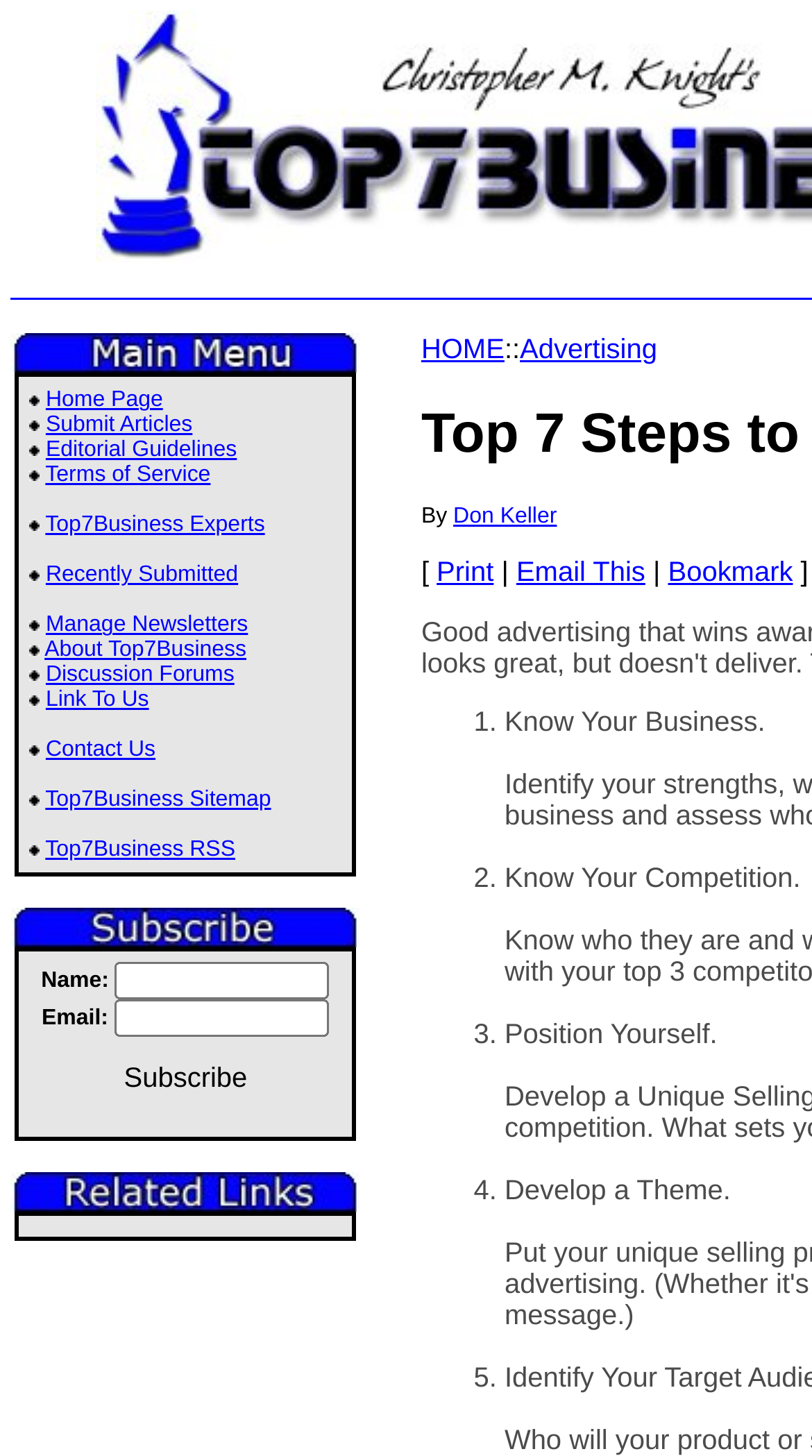Using the provided element description: "Print", determine the bounding box coordinates of the corresponding UI element in the screenshot.

[0.537, 0.445, 0.607, 0.467]